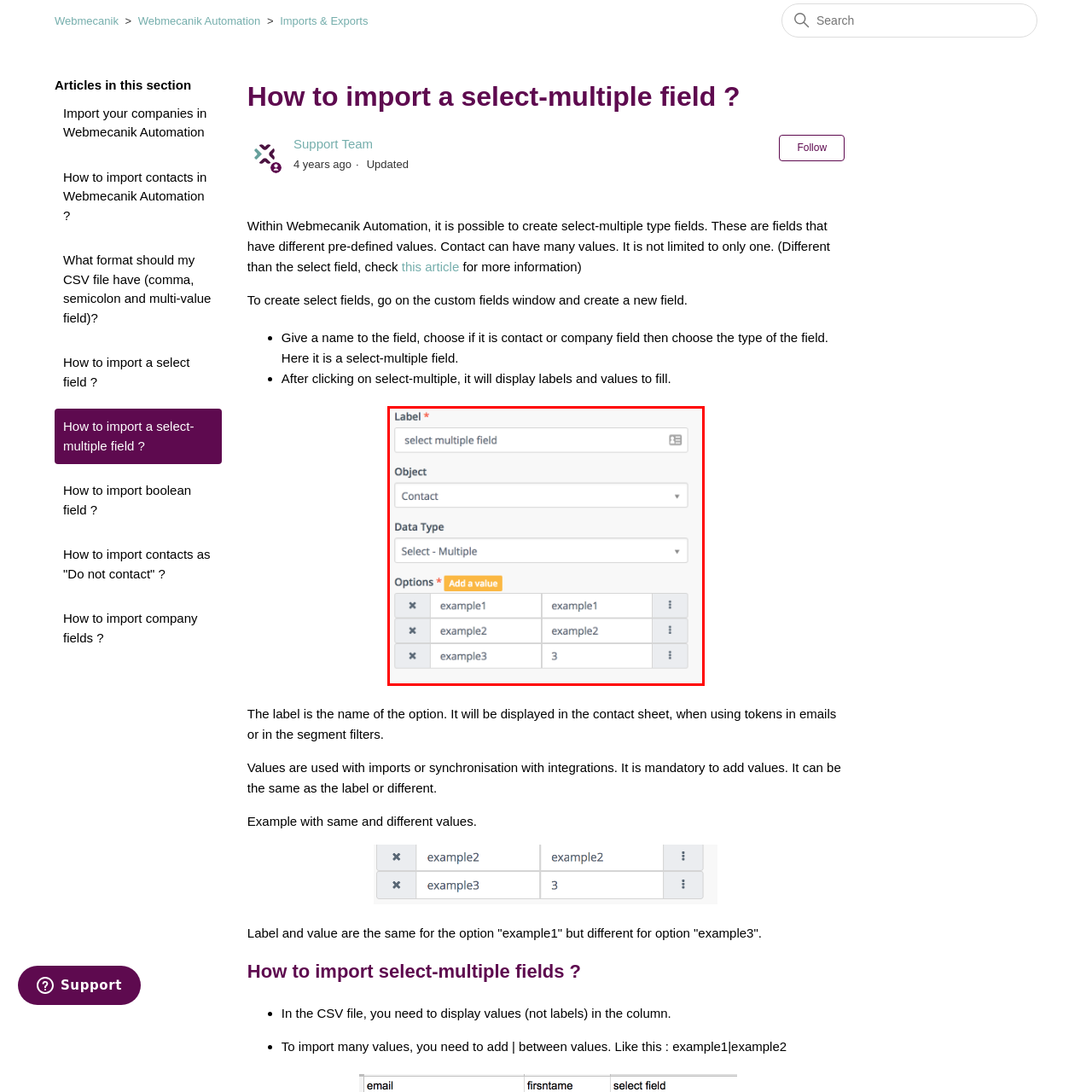What is the purpose of the 'Add a value' button?
Pay attention to the segment of the image within the red bounding box and offer a detailed answer to the question.

The 'Add a value' button allows users to expand the list of options by including additional values as needed, thereby enhancing the customization and usability of fields in the contact database.